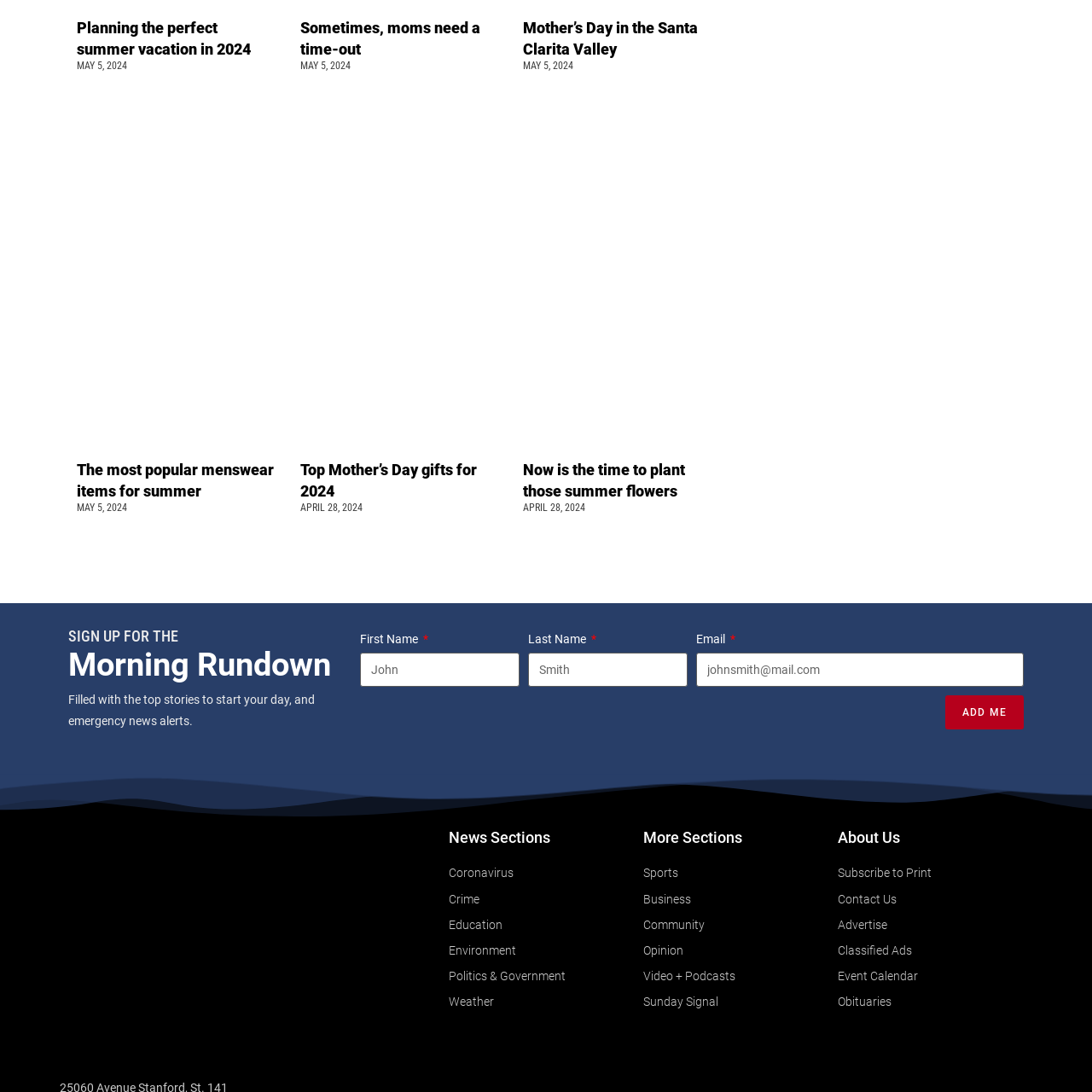What is the purpose of the form?
Answer the question using a single word or phrase, according to the image.

Sign up for newsletter